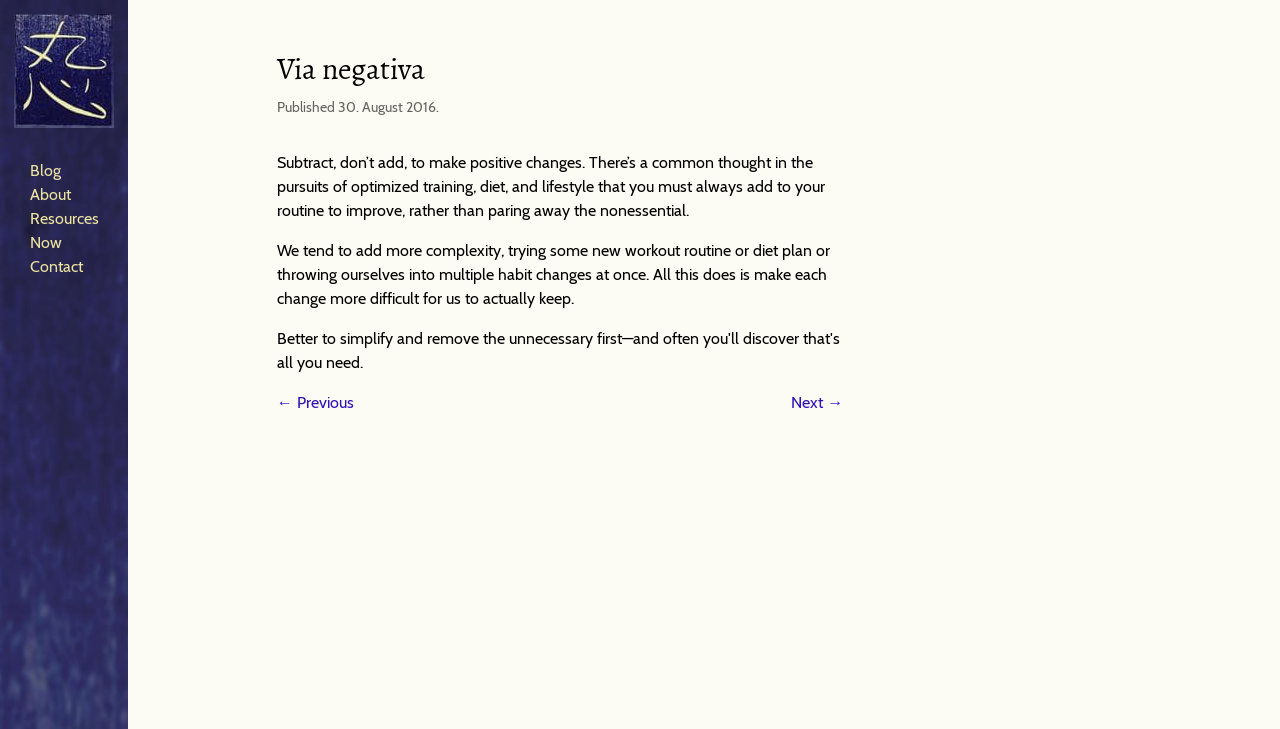Refer to the image and provide an in-depth answer to the question:
How many links are present in the top navigation bar?

The top navigation bar contains links to 'Blog', 'About', 'Resources', 'Now', and 'Contact', which makes a total of 5 links.